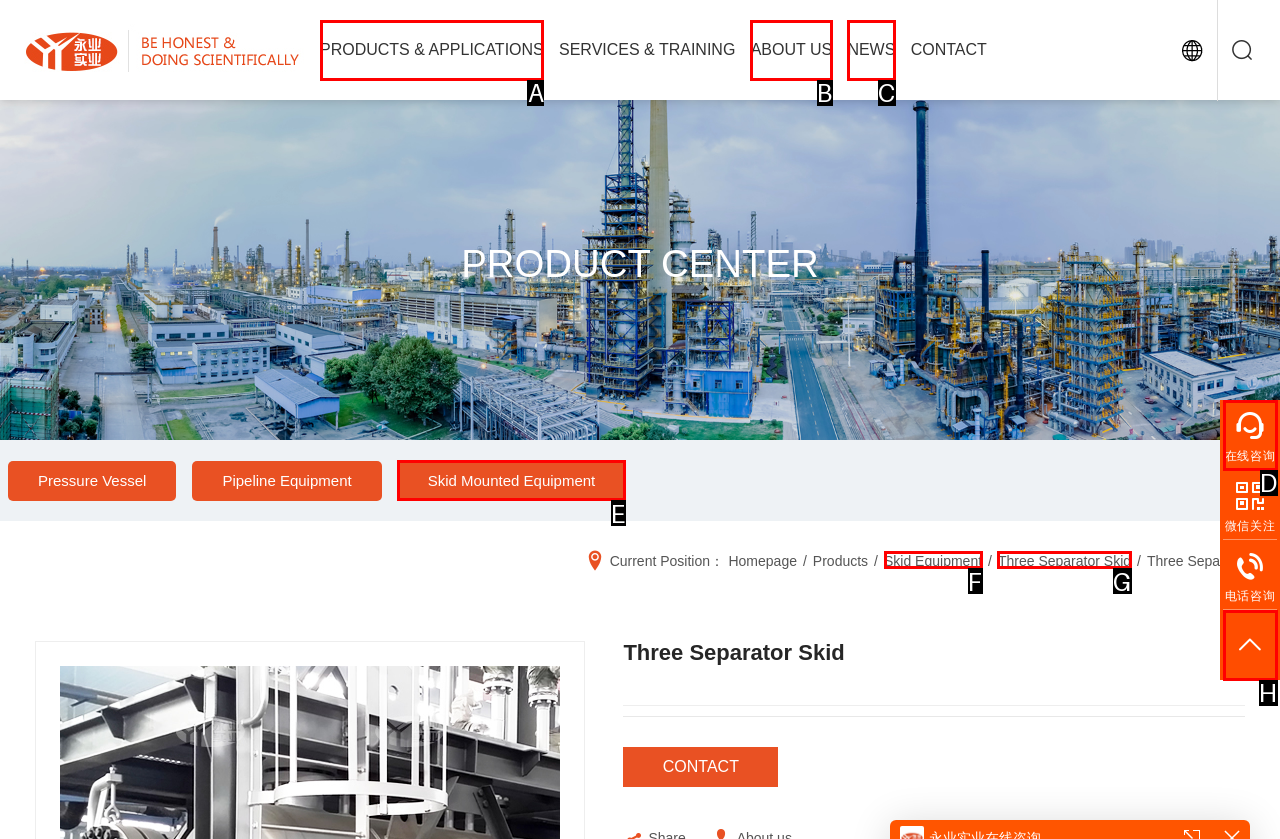Based on the description: NEWS, find the HTML element that matches it. Provide your answer as the letter of the chosen option.

C